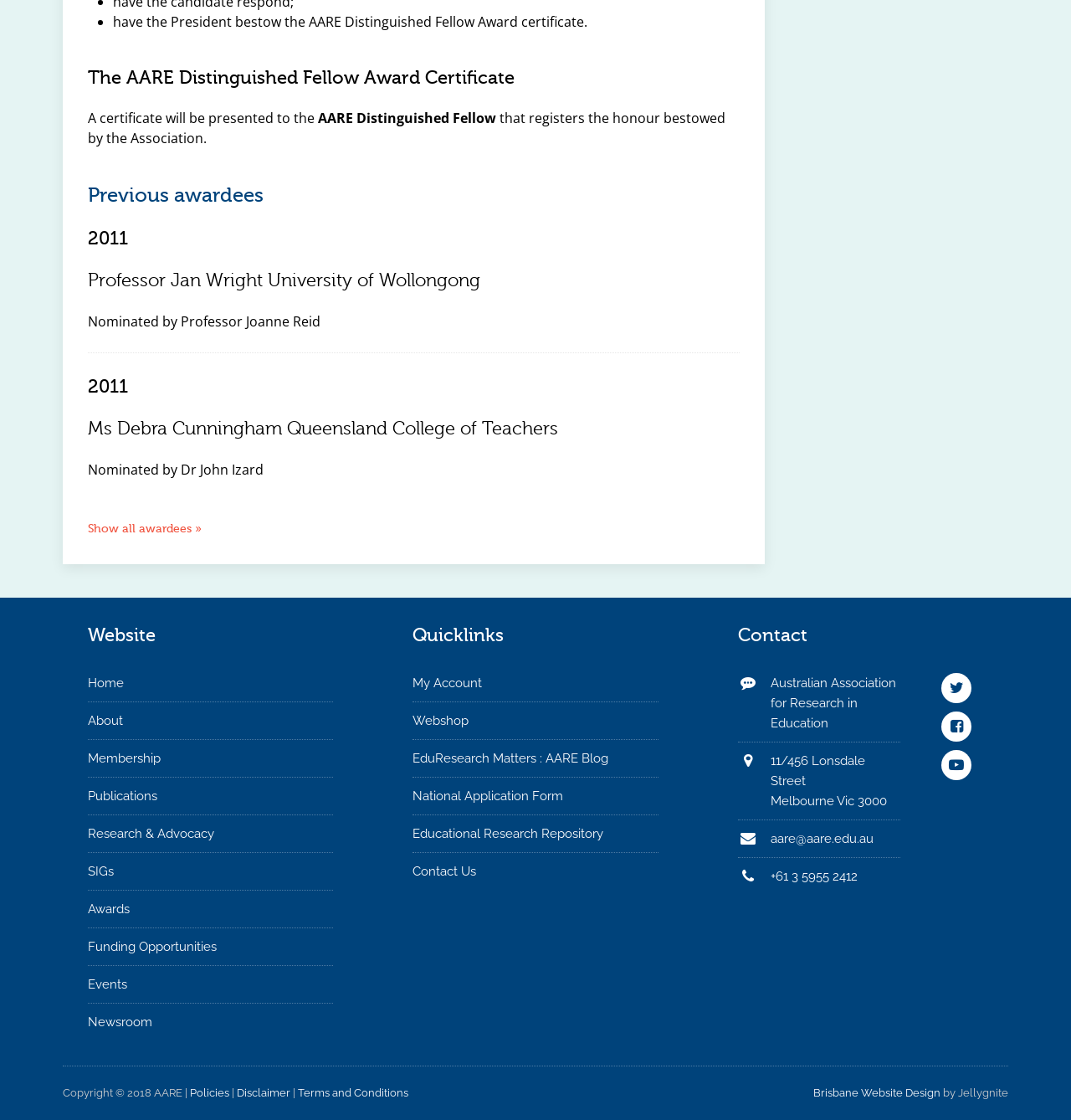What is the year of the first awardee listed?
Based on the image content, provide your answer in one word or a short phrase.

2011